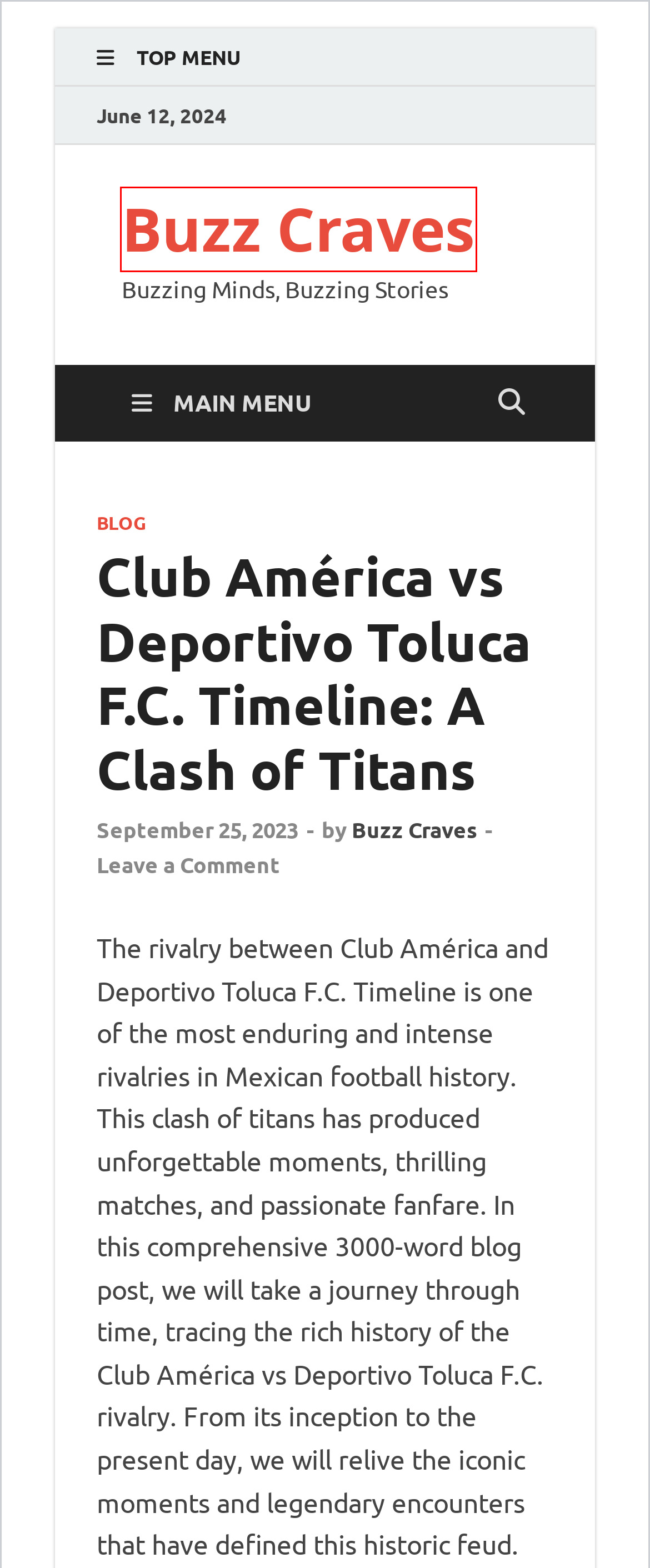Observe the screenshot of a webpage with a red bounding box highlighting an element. Choose the webpage description that accurately reflects the new page after the element within the bounding box is clicked. Here are the candidates:
A. Apps Archives - Buzz Craves
B. Buzz Craves, Author at Buzz Craves
C. Blog Archives - Buzz Craves
D. Complete Guide On-site Training for Condition Reporting - Buzz Craves
E. Buzz Craves - Buzzing Minds, Buzzing Stories
F. Sports Archives - Buzz Craves
G. Realstate Archives - Buzz Craves
H. Science Archives - Buzz Craves

E